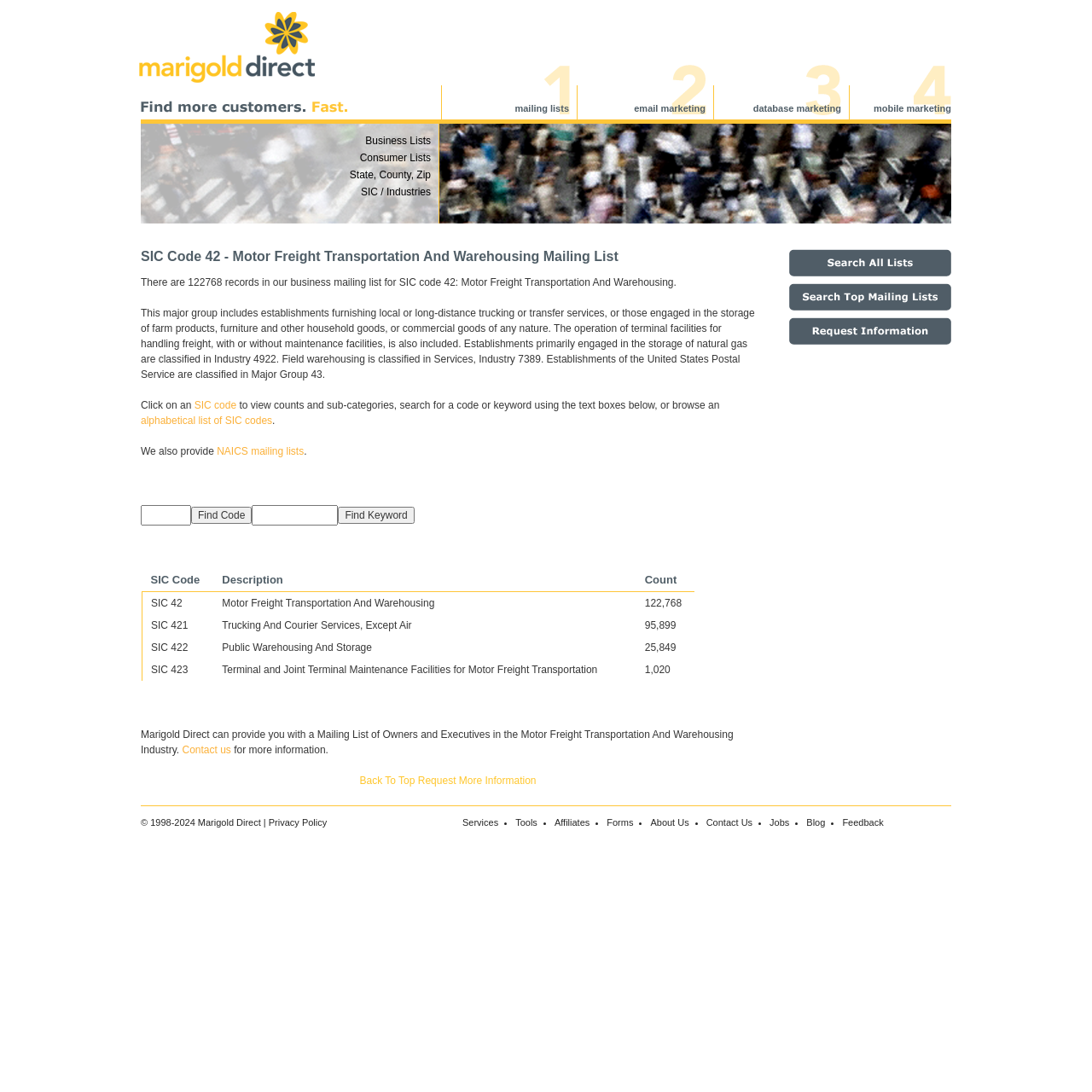Can you specify the bounding box coordinates of the area that needs to be clicked to fulfill the following instruction: "Request more information"?

[0.383, 0.709, 0.491, 0.72]